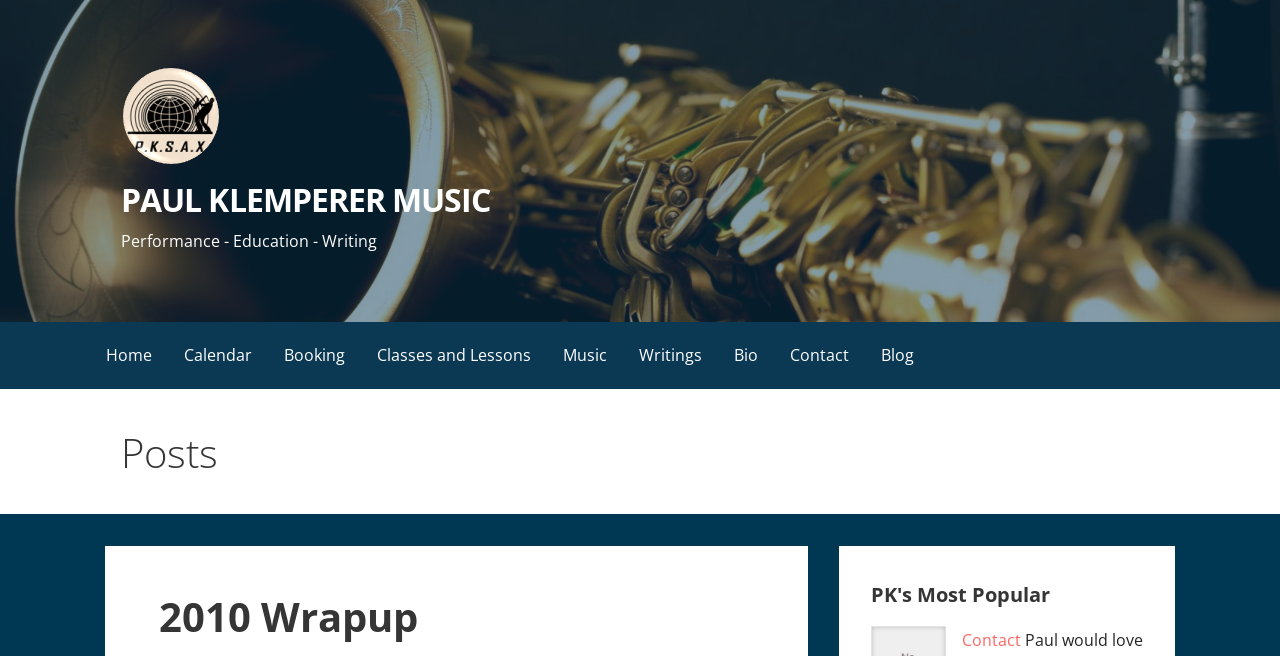Provide the bounding box coordinates of the UI element this sentence describes: "parent_node: PAUL KLEMPERER MUSIC".

[0.095, 0.227, 0.173, 0.261]